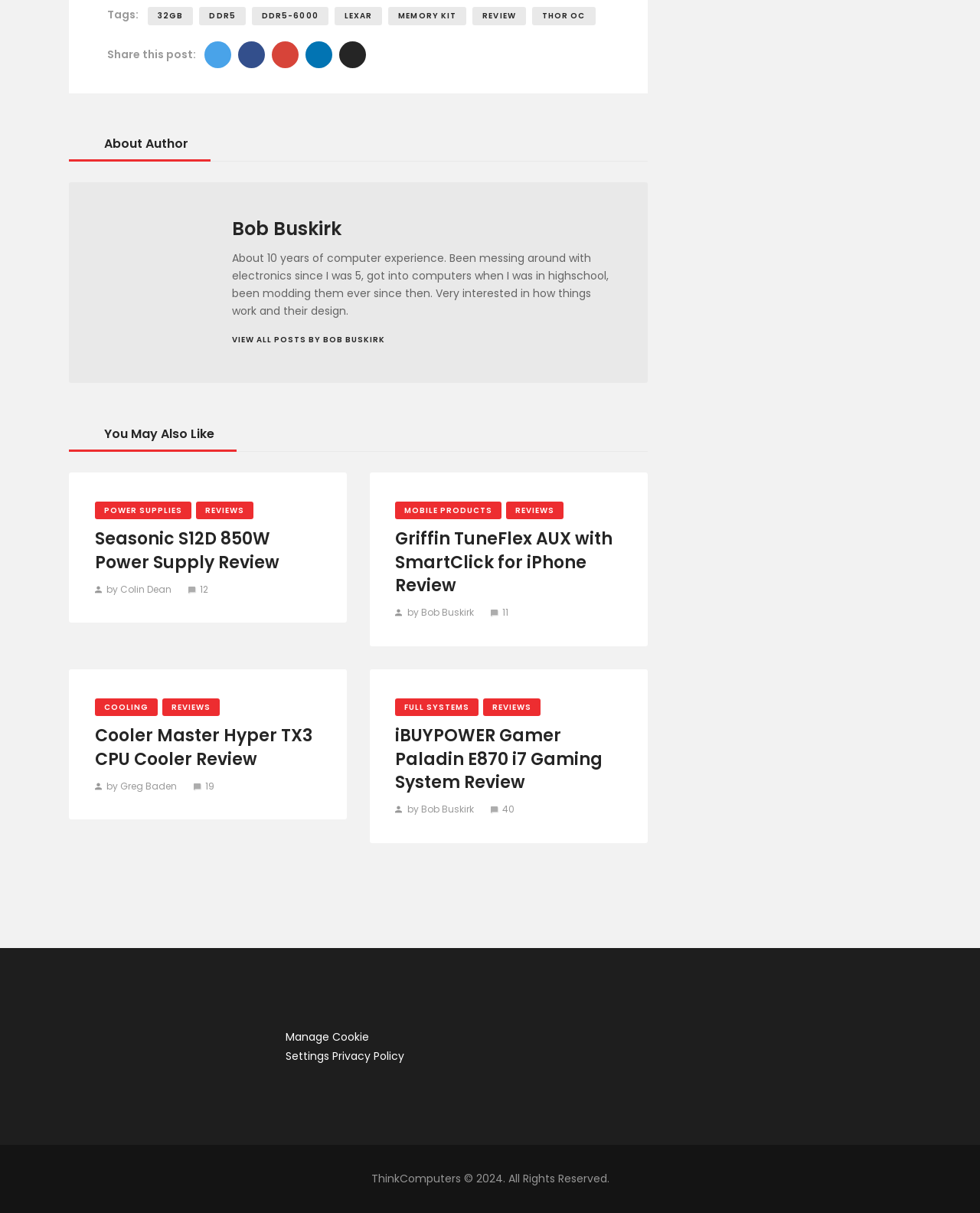Identify the bounding box coordinates of the specific part of the webpage to click to complete this instruction: "Click on the '32GB' tag".

[0.151, 0.006, 0.197, 0.021]